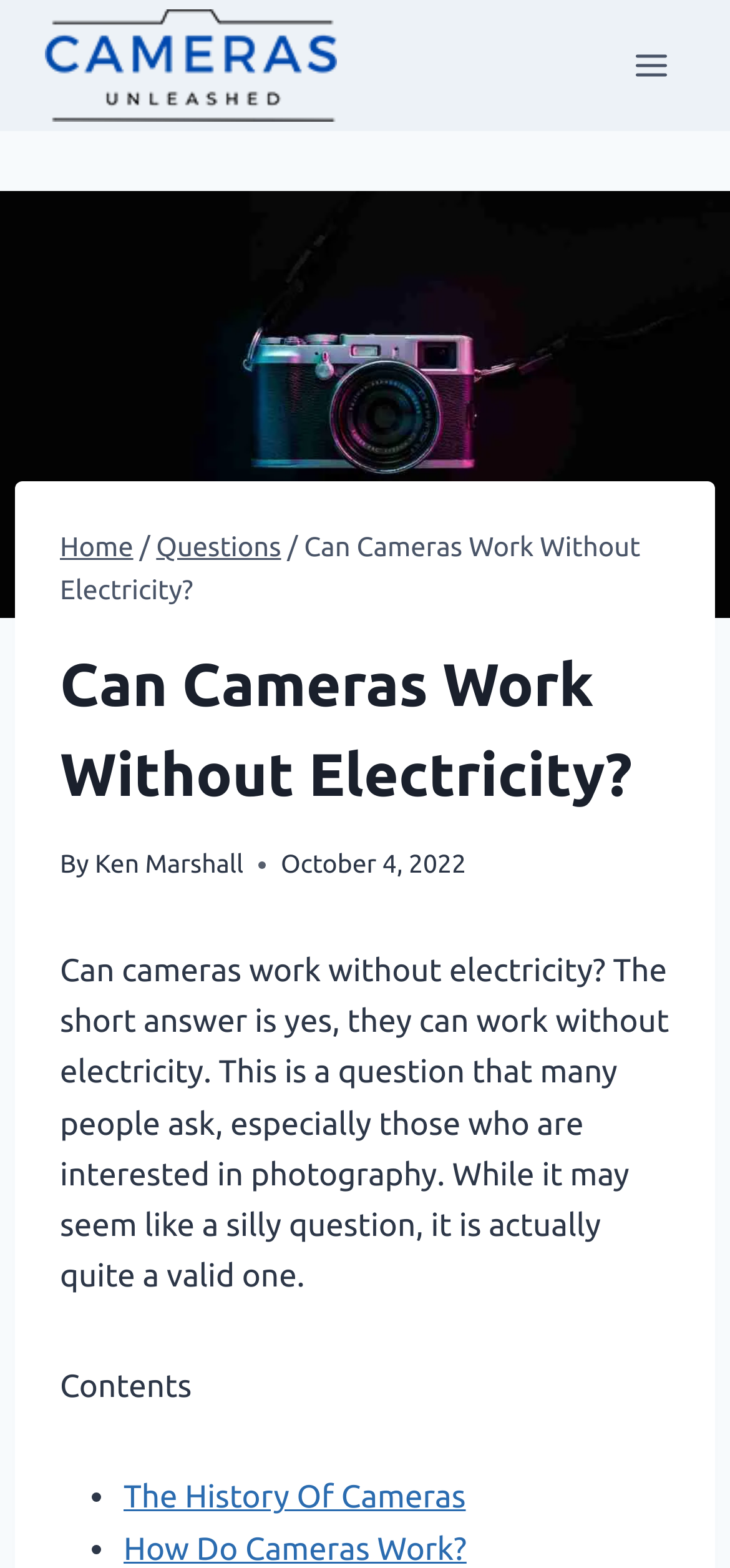Using the details from the image, please elaborate on the following question: How many links are in the breadcrumbs navigation?

The breadcrumbs navigation section is located below the main heading, and it contains three links: 'Home', 'Questions', and the current page title 'Can Cameras Work Without Electricity?'.